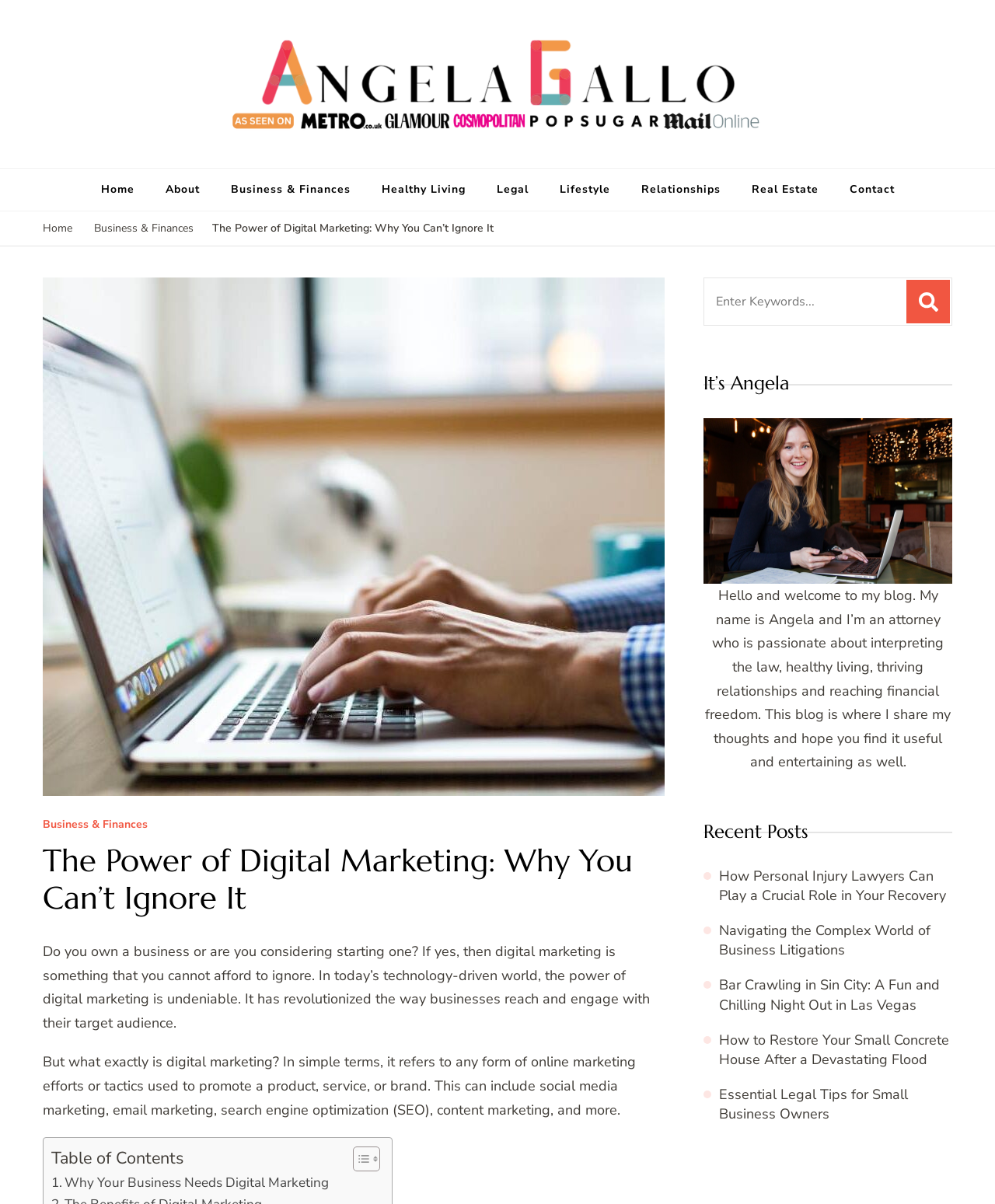Give a one-word or one-phrase response to the question: 
What is the purpose of the search box?

To search the blog